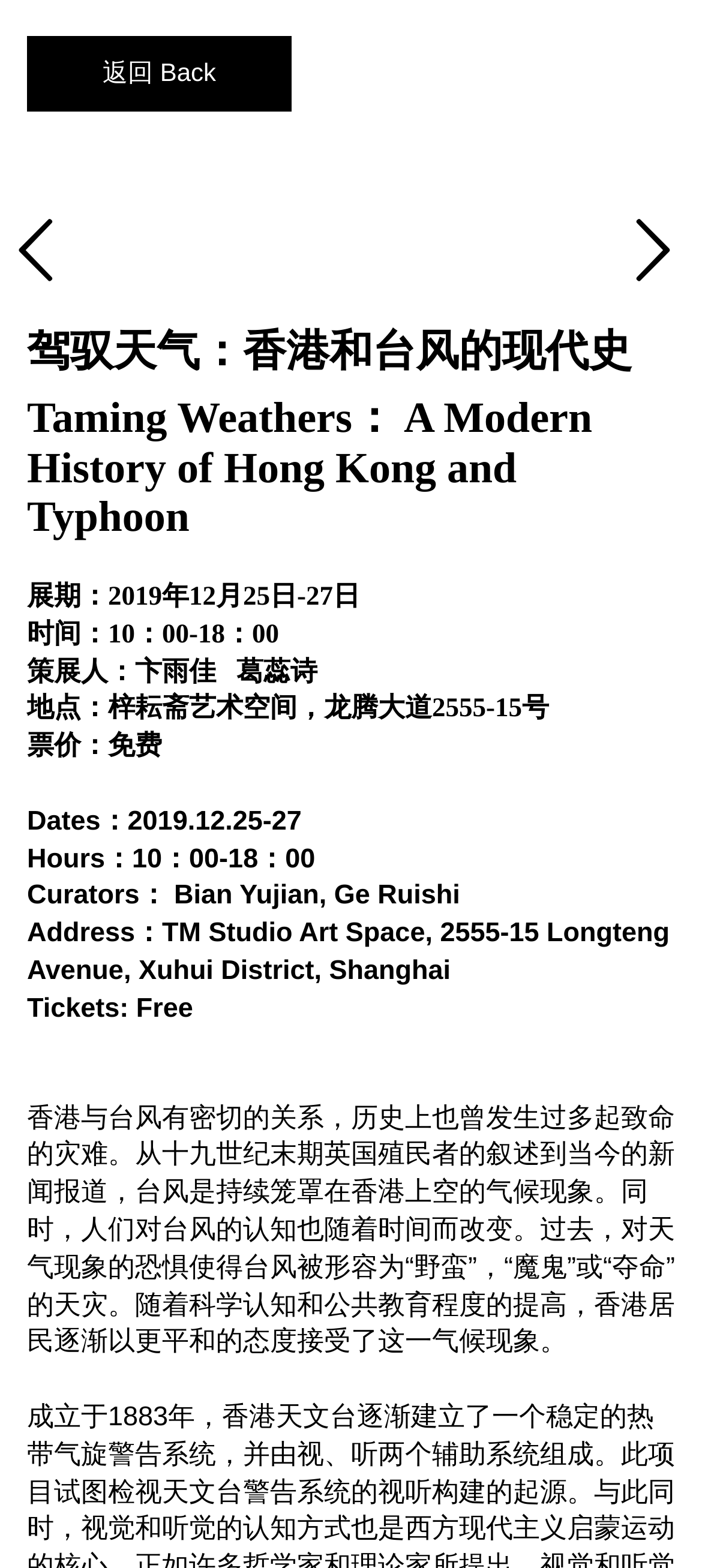What is the theme of the exhibition?
Look at the image and answer with only one word or phrase.

Hong Kong and typhoon